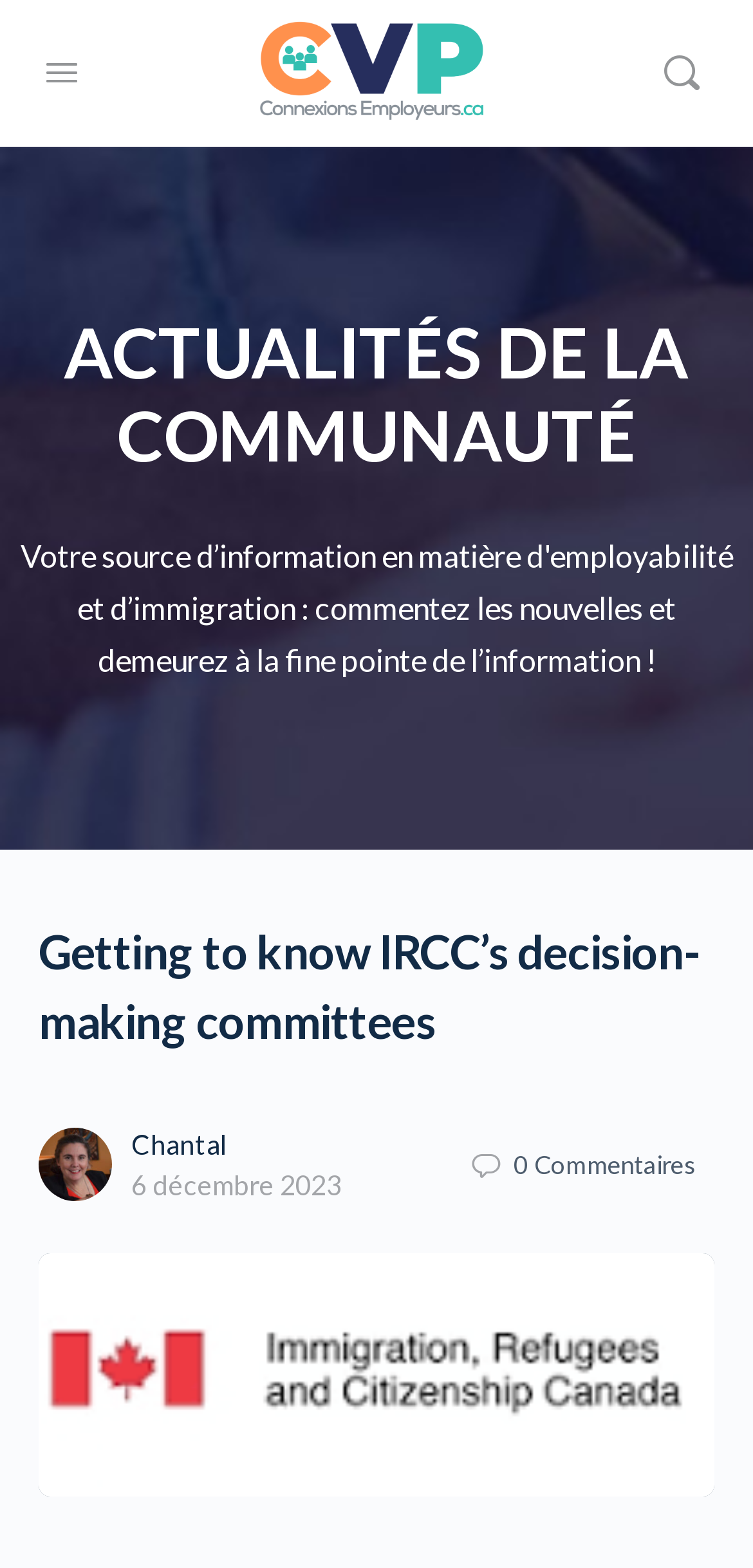Is there a search function on the page?
Provide a one-word or short-phrase answer based on the image.

Yes